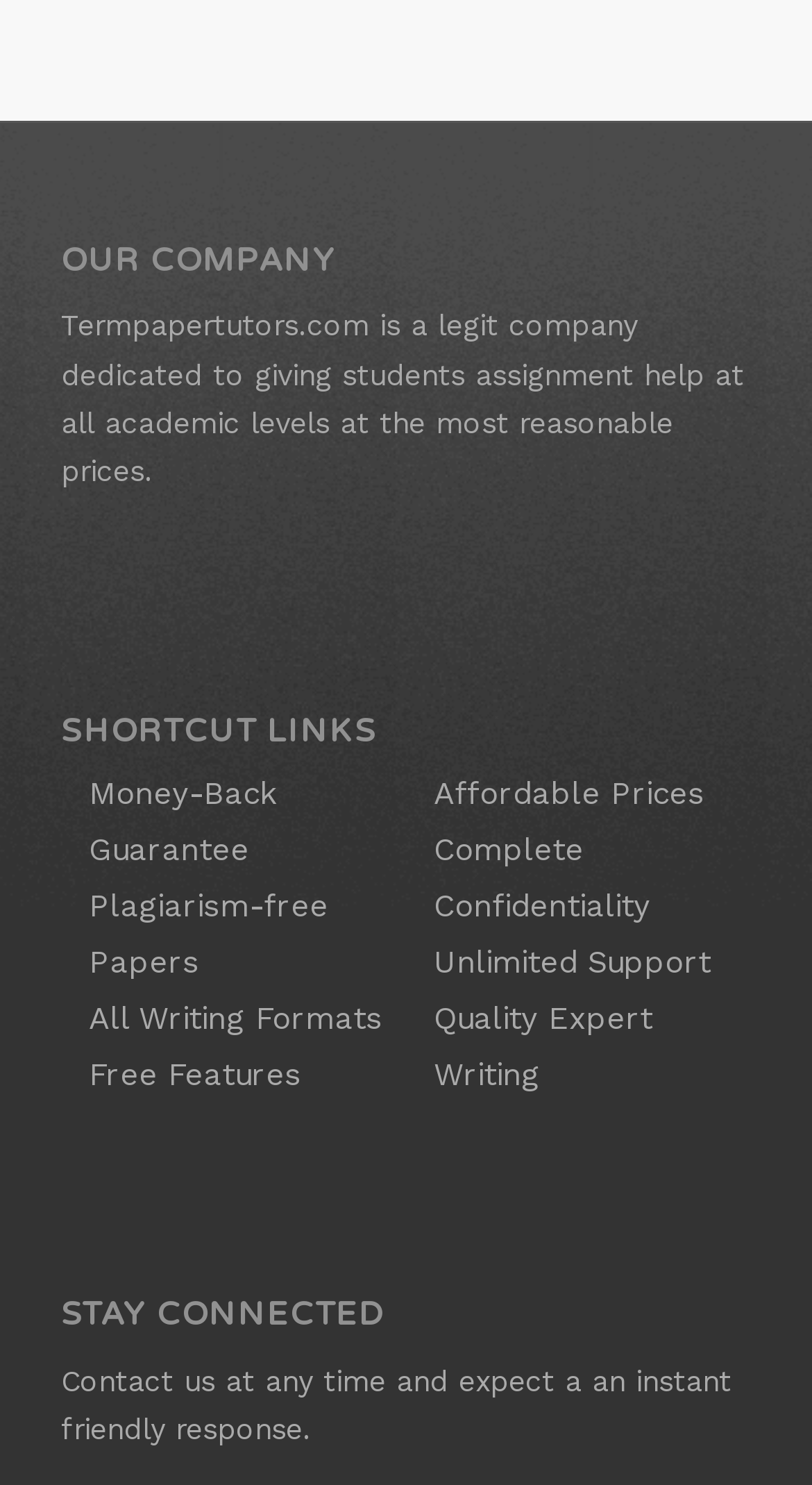Please identify the bounding box coordinates of the region to click in order to complete the given instruction: "Click on 'Free Features'". The coordinates should be four float numbers between 0 and 1, i.e., [left, top, right, bottom].

[0.109, 0.711, 0.371, 0.736]